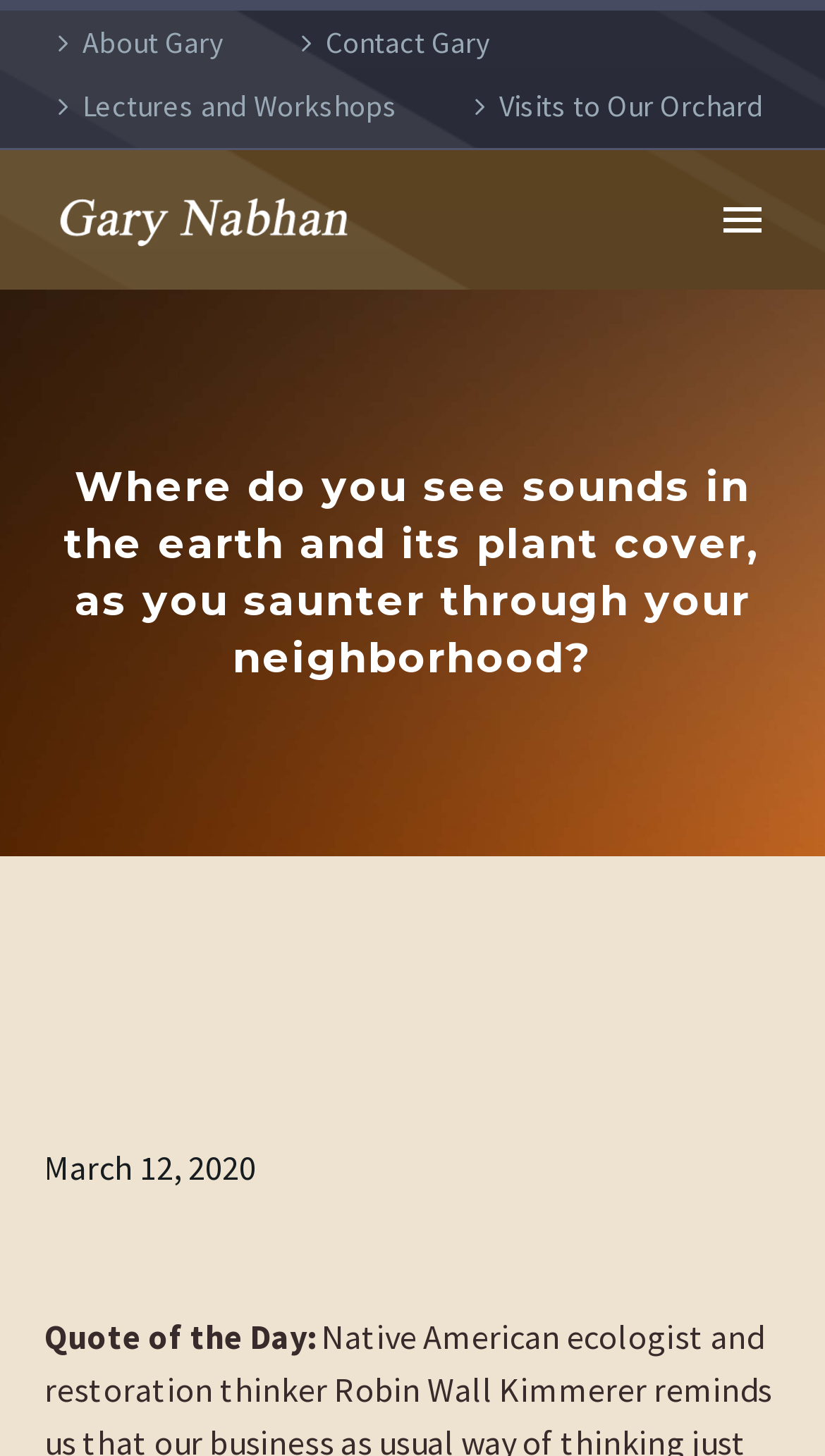What is the purpose of the textbox?
Based on the image content, provide your answer in one word or a short phrase.

Search